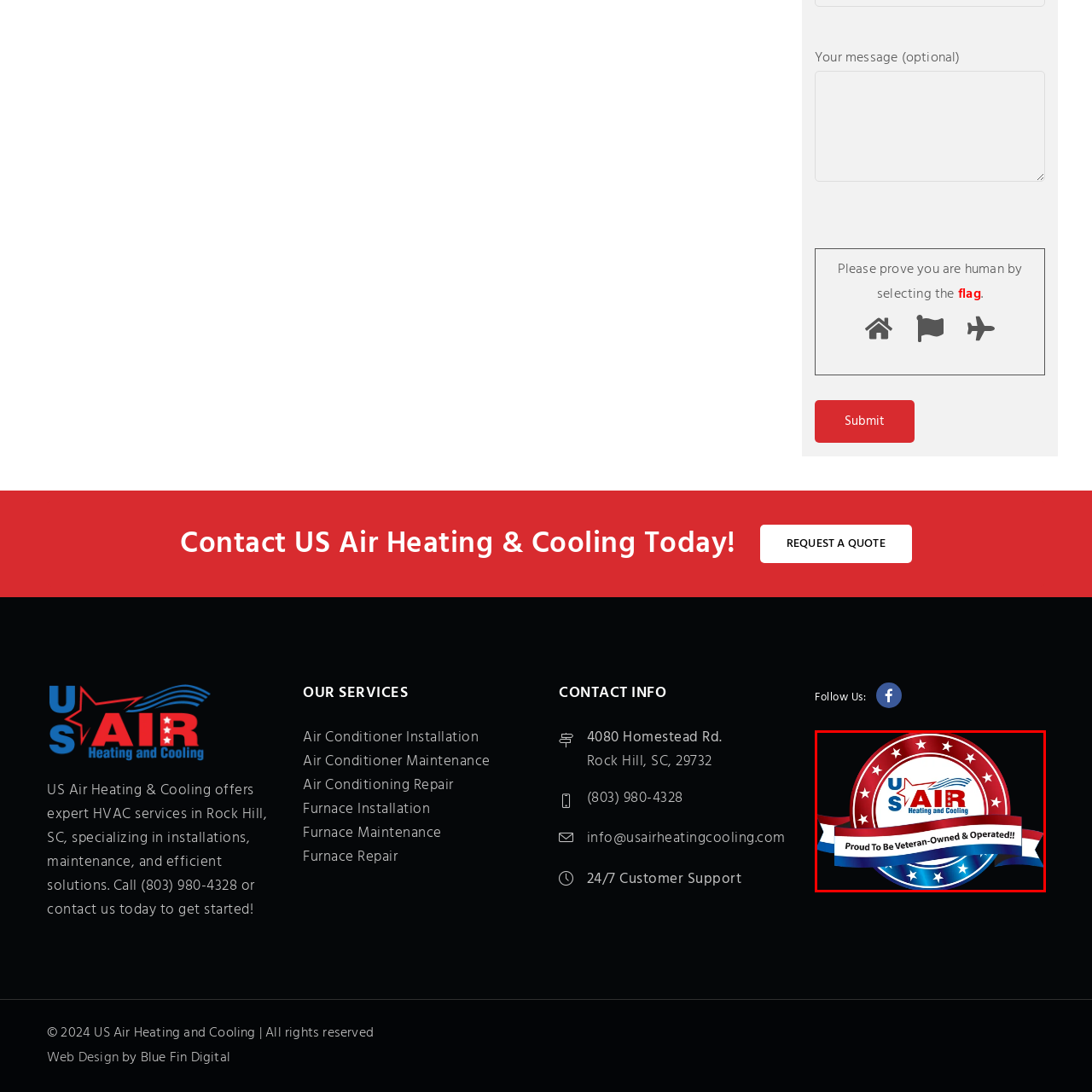Describe extensively the image content marked by the red bounding box.

The image features the logo of US Air Heating and Cooling, prominently displaying a circular design. The logo showcases a stylized graphic of a star and features the text "US AIR" in bold red letters across the center, with "Heating and Cooling" written in a smaller font below. The surrounding circle is decorated with classic patriotic colors of red, white, and blue, adorned with stars and a ribbon banner at the bottom. The banner boldly states "Proud To Be Veteran-Owned & Operated!!," emphasizing the company's commitment to its roots and service. This logo reflects the company's dedication to providing expert HVAC services while highlighting its veteran ownership.